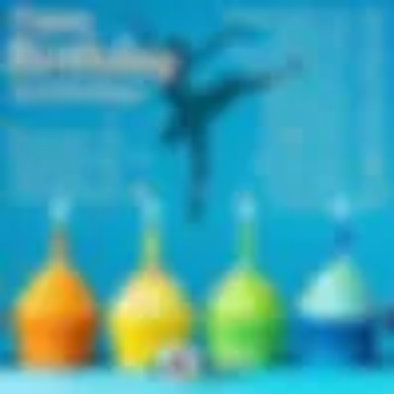What is the text displayed prominently in the image?
Using the picture, provide a one-word or short phrase answer.

Happy Birthday